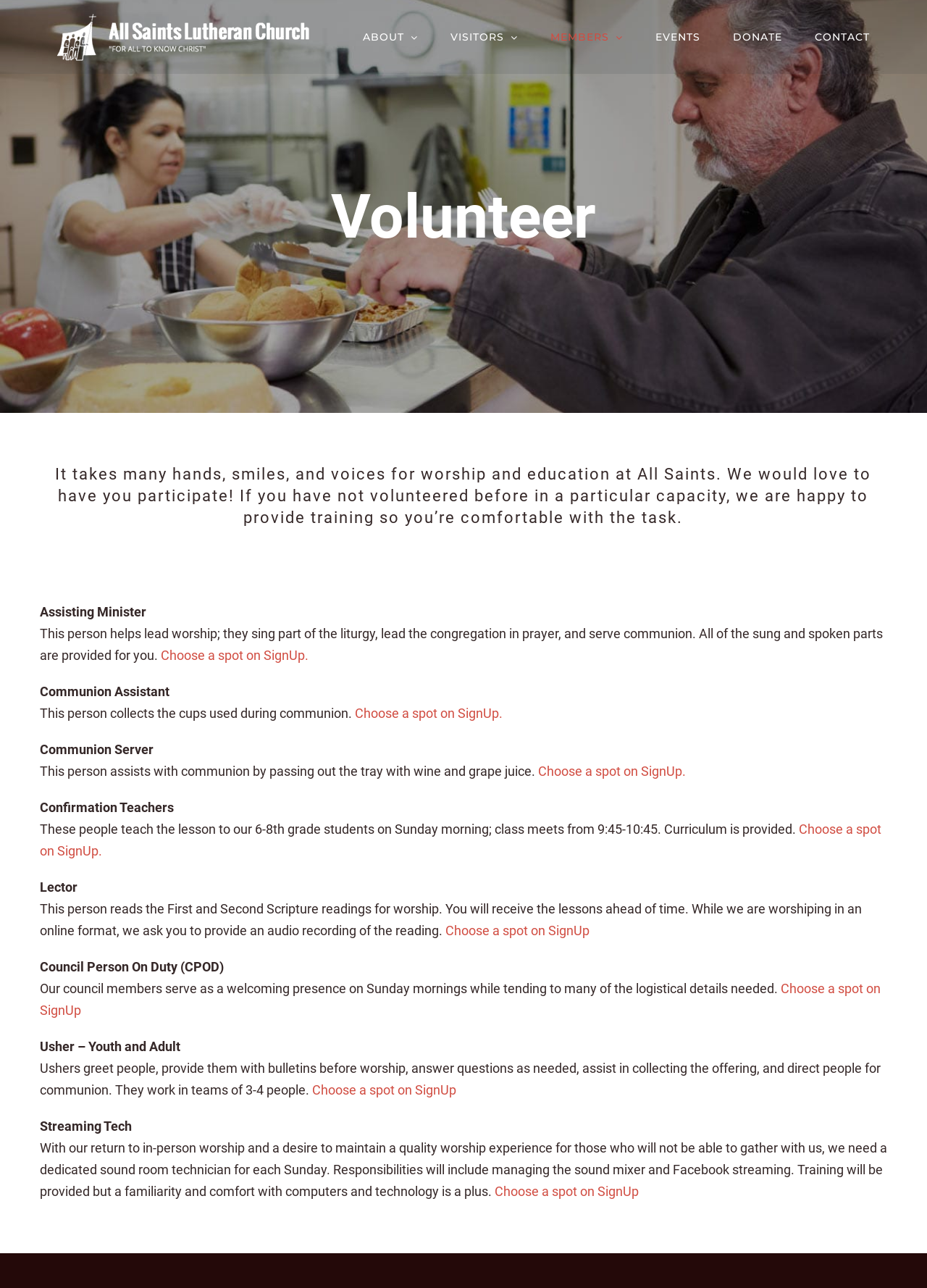Determine the bounding box coordinates of the clickable region to execute the instruction: "Choose a spot on SignUp for Usher – Youth and Adult". The coordinates should be four float numbers between 0 and 1, denoted as [left, top, right, bottom].

[0.337, 0.84, 0.492, 0.852]